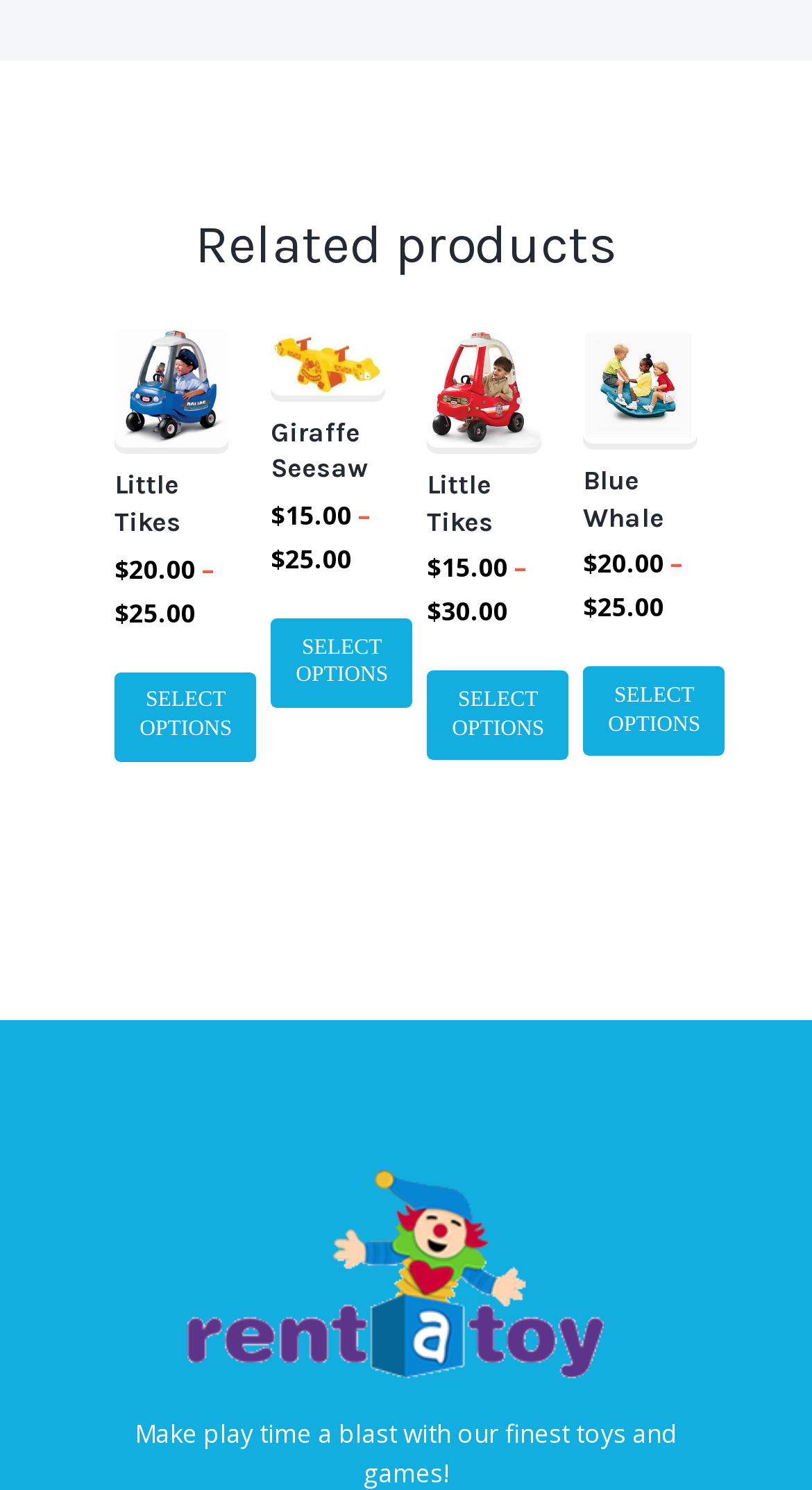Please find the bounding box coordinates of the clickable region needed to complete the following instruction: "View product details of Giraffe Seesaw for Toddlers". The bounding box coordinates must consist of four float numbers between 0 and 1, i.e., [left, top, right, bottom].

[0.333, 0.277, 0.474, 0.322]